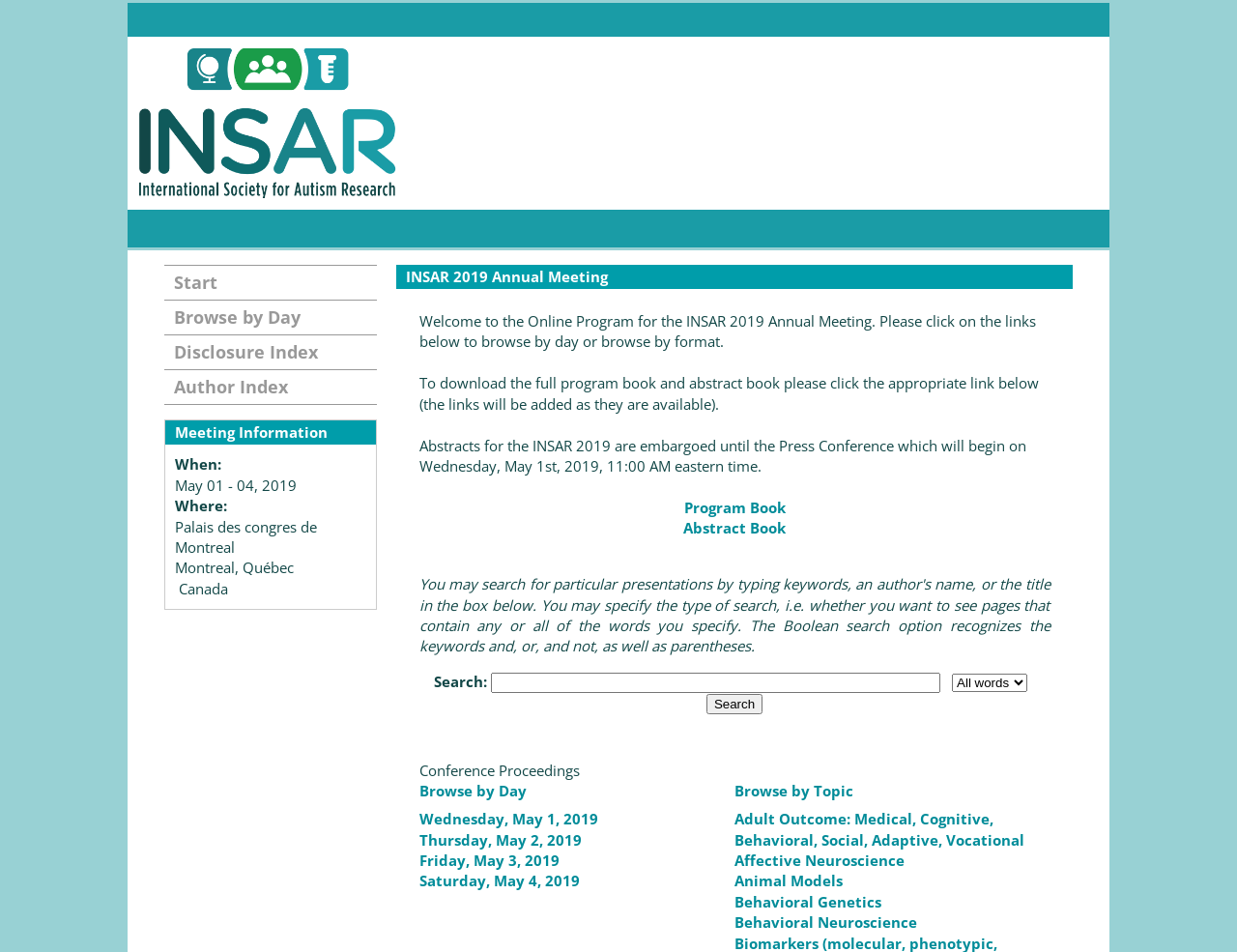Identify the bounding box for the UI element that is described as follows: "Browse by Topic".

[0.594, 0.819, 0.69, 0.84]